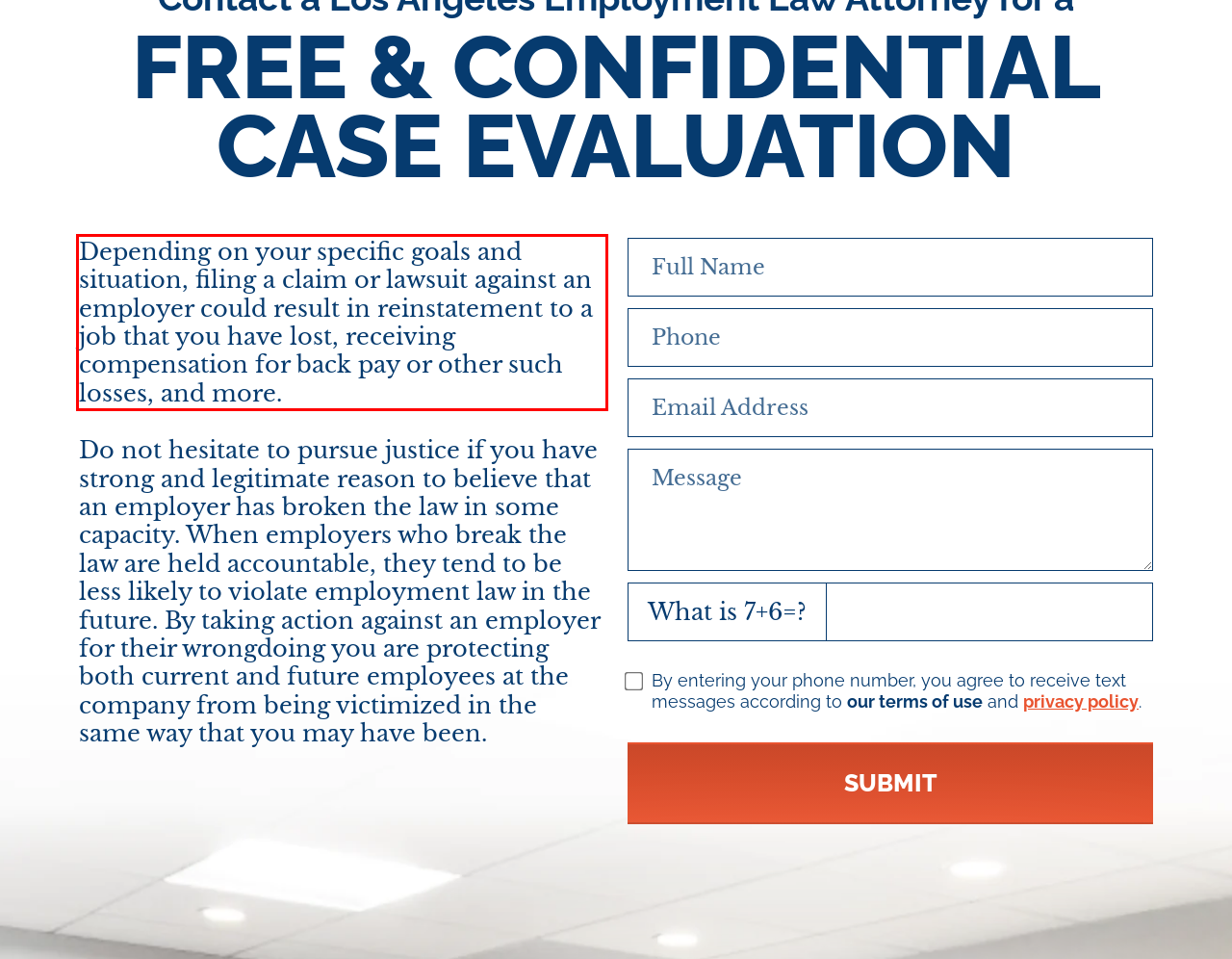Analyze the red bounding box in the provided webpage screenshot and generate the text content contained within.

Depending on your specific goals and situation, filing a claim or lawsuit against an employer could result in reinstatement to a job that you have lost, receiving compensation for back pay or other such losses, and more.